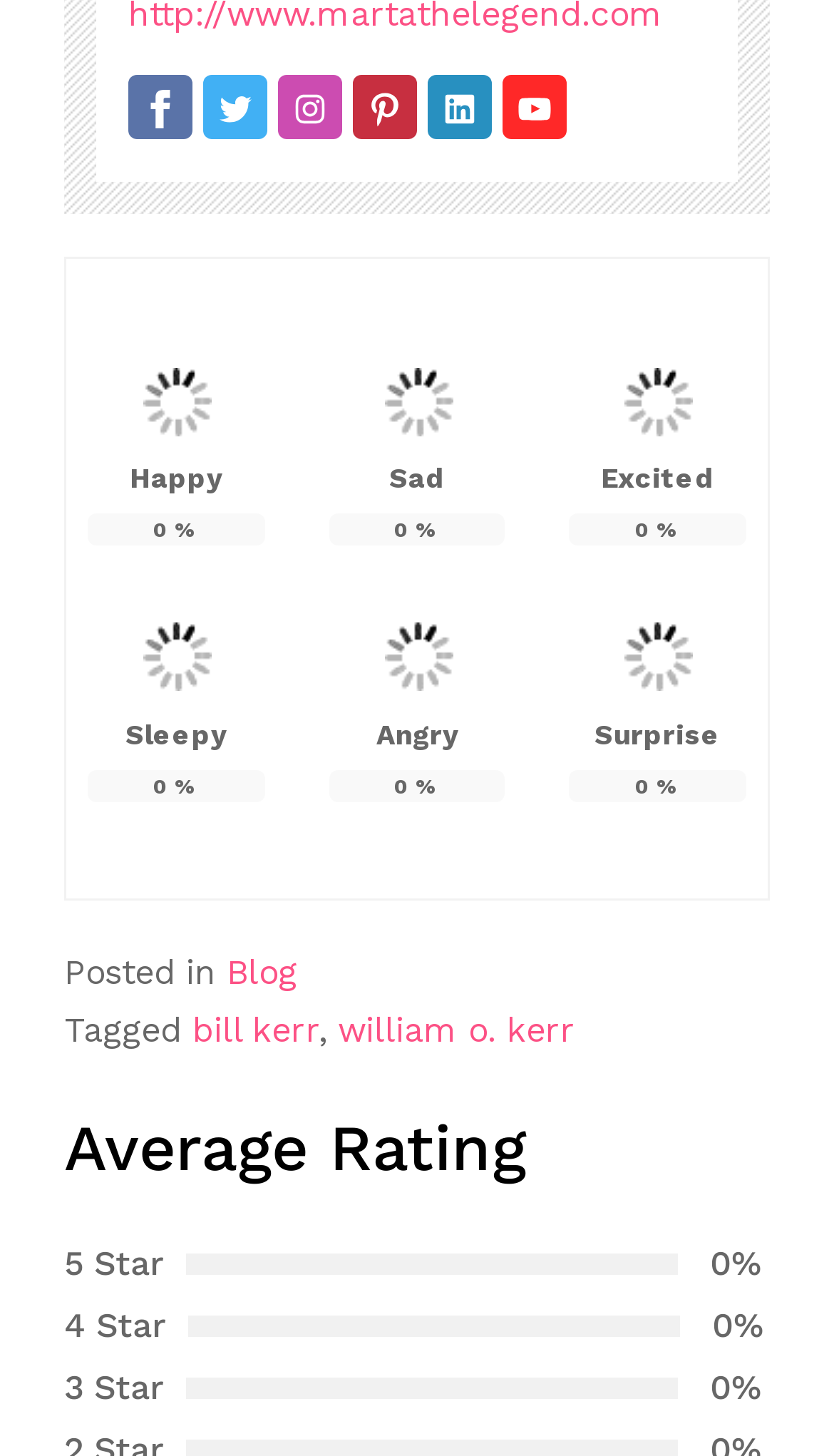Provide the bounding box coordinates of the area you need to click to execute the following instruction: "Click on the 'Excited' link".

[0.683, 0.243, 0.895, 0.306]